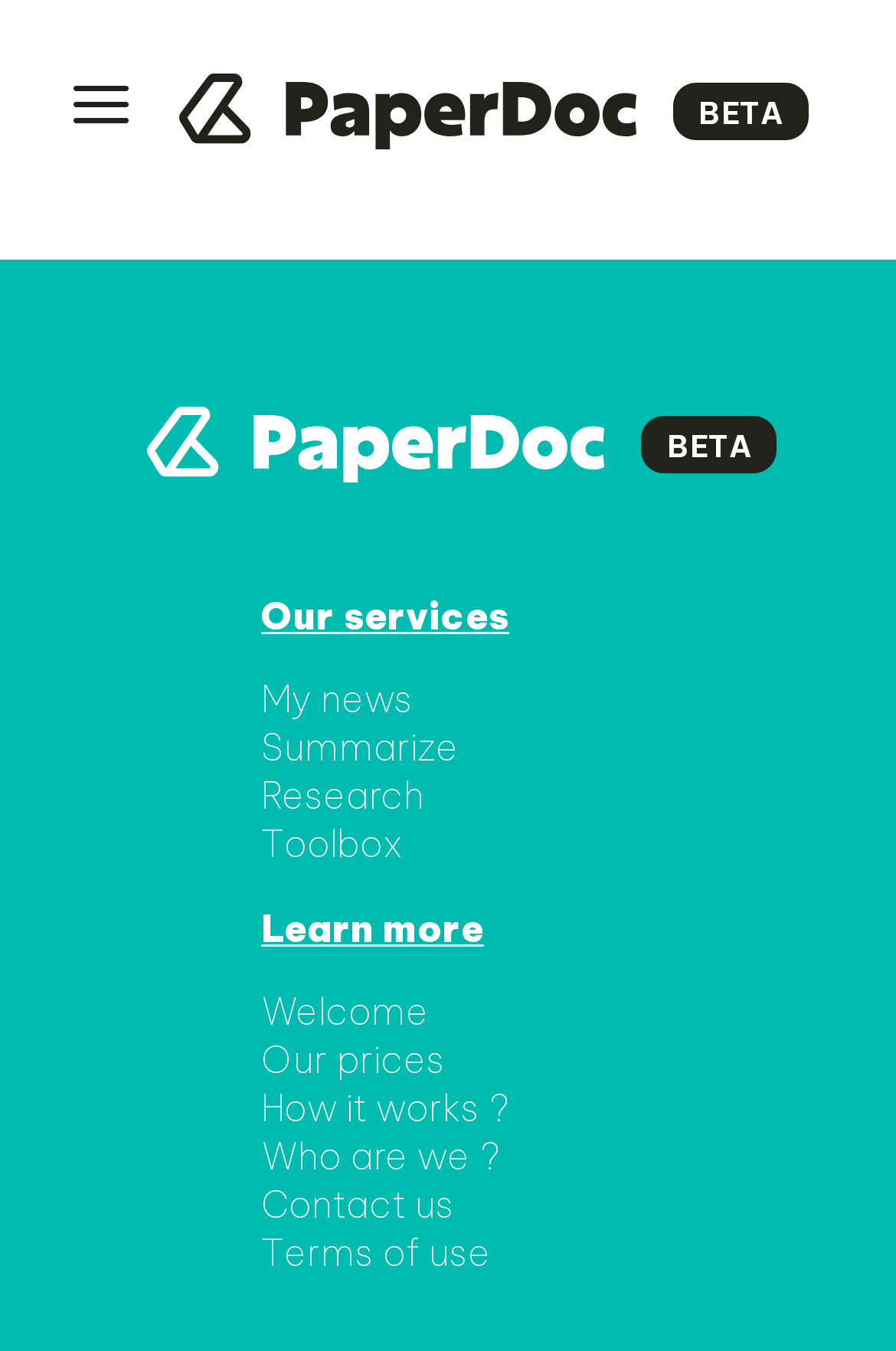Identify the bounding box for the element characterized by the following description: "Terms of use".

[0.292, 0.91, 0.548, 0.944]